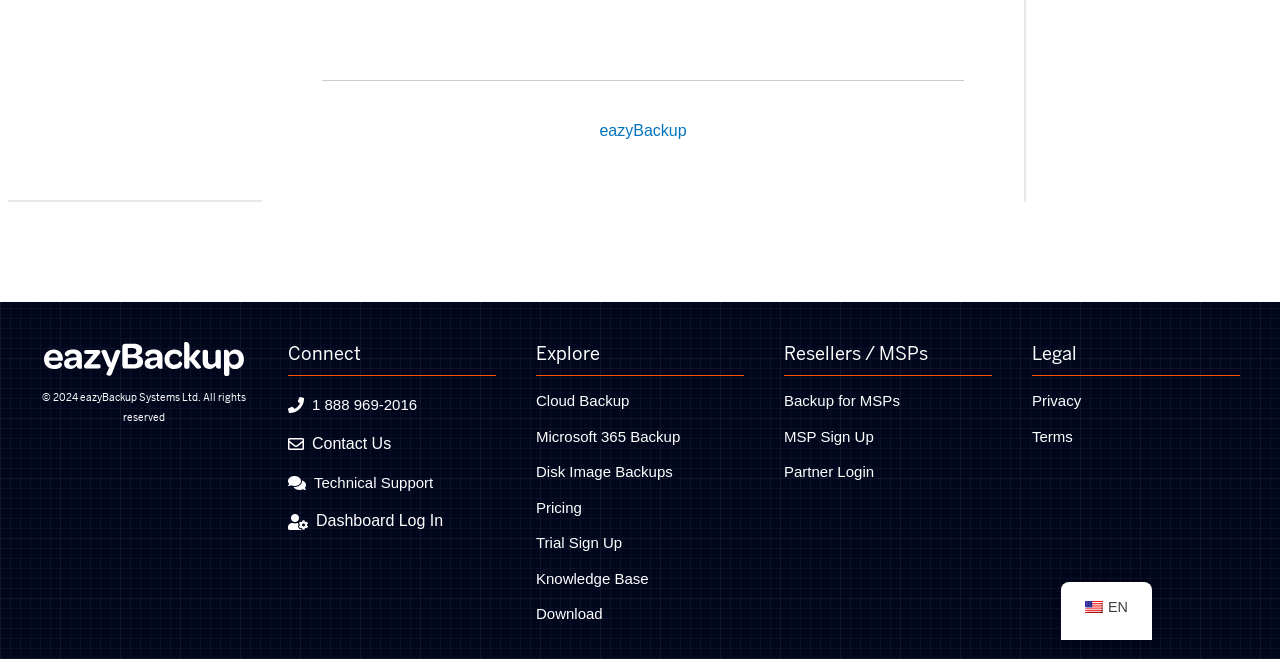Please find the bounding box for the following UI element description. Provide the coordinates in (top-left x, top-left y, bottom-right x, bottom-right y) format, with values between 0 and 1: 1 888 969-2016

[0.244, 0.6, 0.326, 0.63]